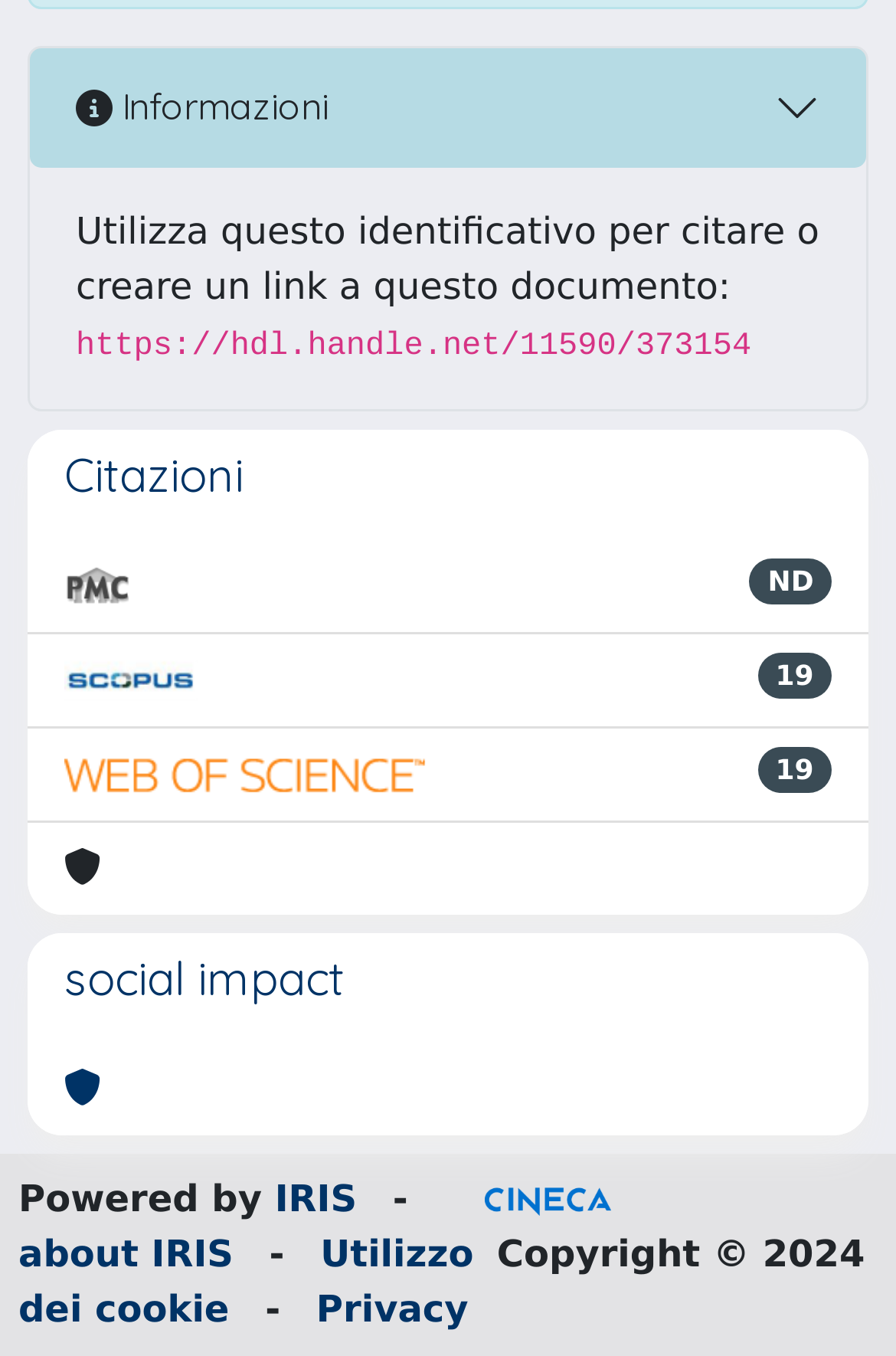Can you show the bounding box coordinates of the region to click on to complete the task described in the instruction: "Follow the link to IRIS"?

[0.307, 0.867, 0.398, 0.899]